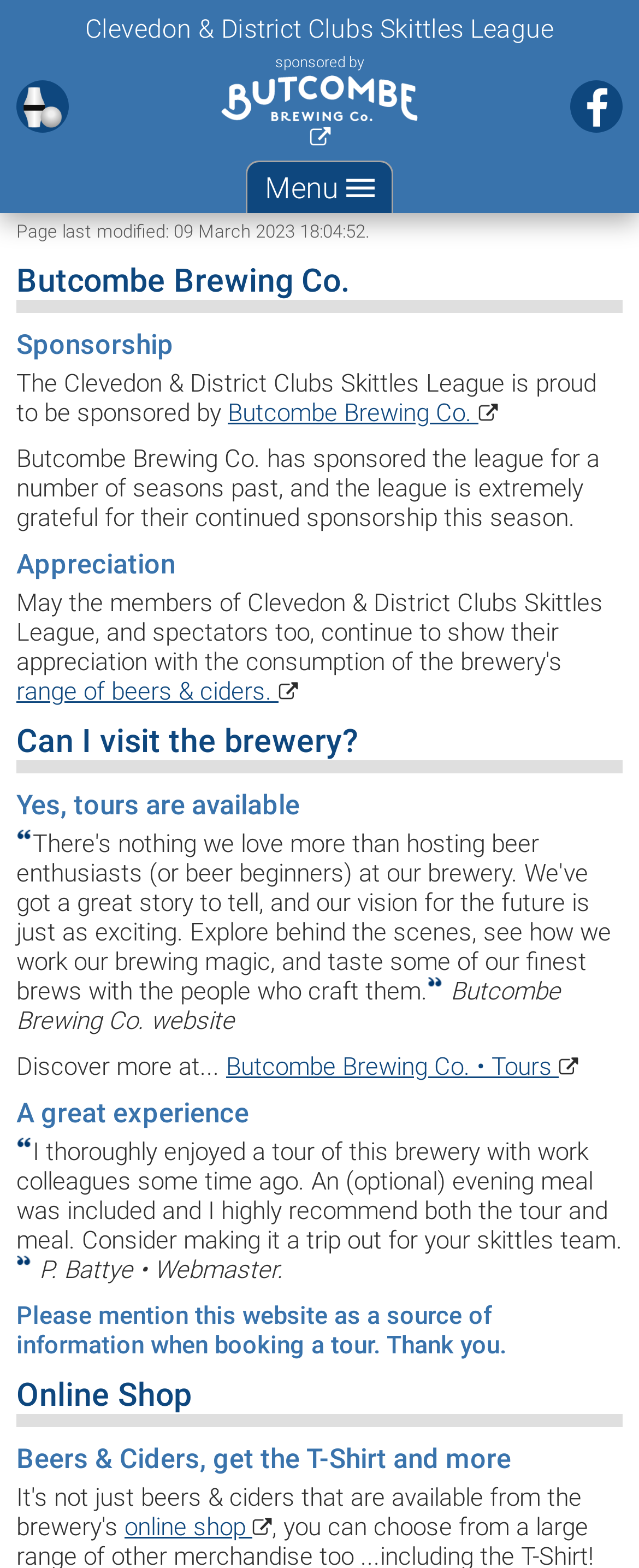Please find the bounding box coordinates of the element that must be clicked to perform the given instruction: "Open Menu". The coordinates should be four float numbers from 0 to 1, i.e., [left, top, right, bottom].

[0.385, 0.102, 0.615, 0.136]